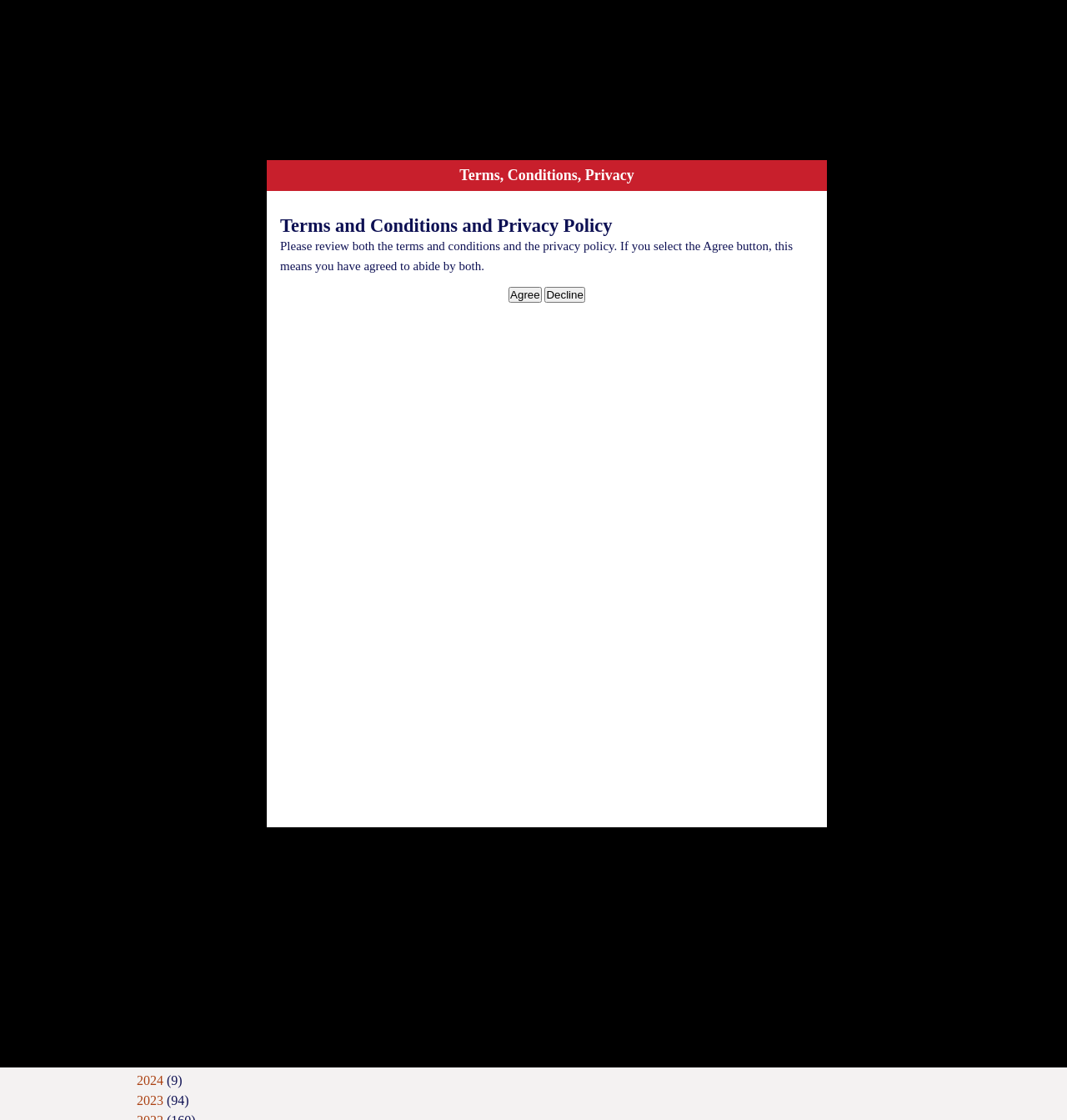Determine the bounding box coordinates for the area you should click to complete the following instruction: "Search for something".

[0.116, 0.241, 0.884, 0.283]